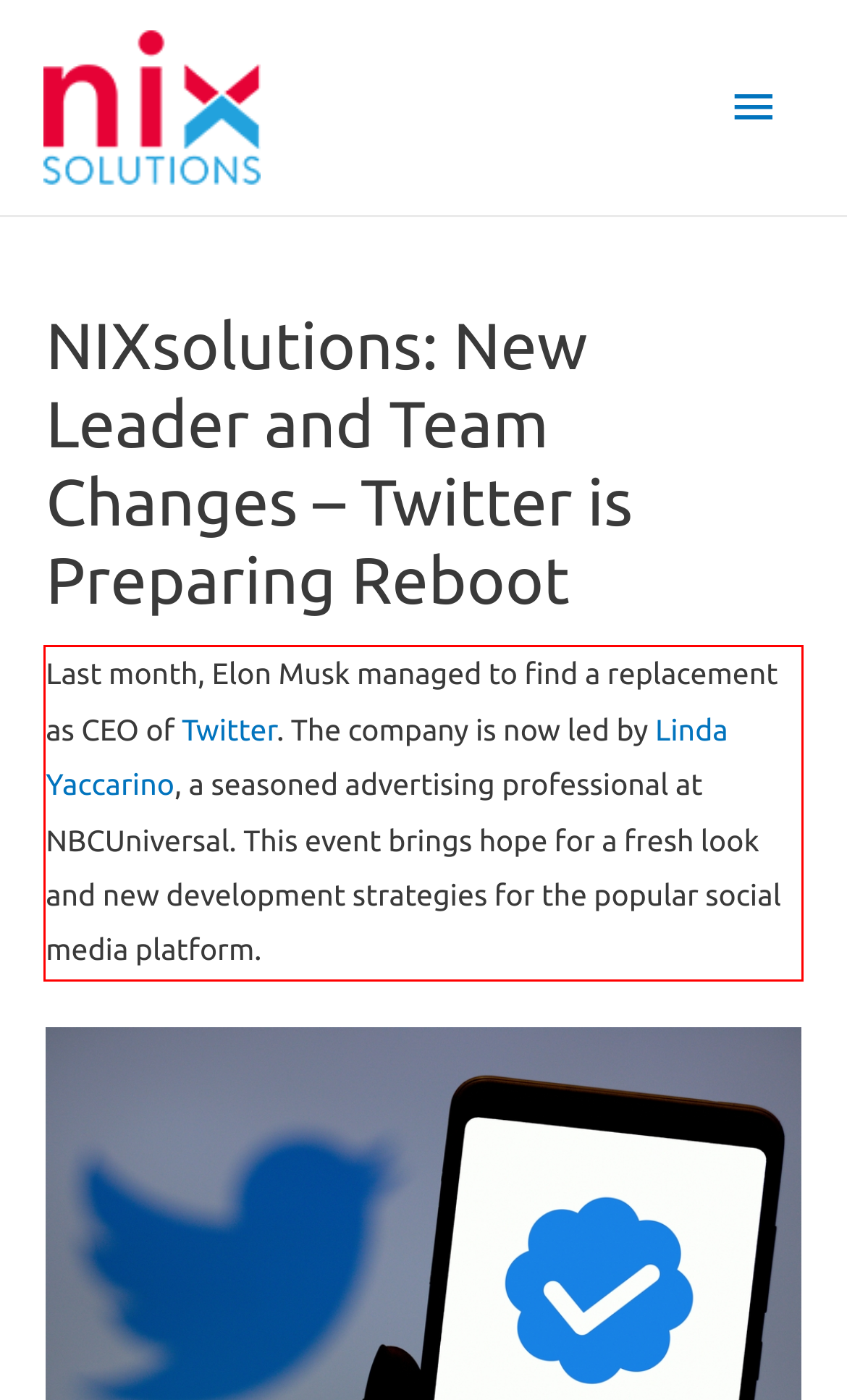Given a screenshot of a webpage containing a red rectangle bounding box, extract and provide the text content found within the red bounding box.

Last month, Elon Musk managed to find a replacement as CEO of Twitter. The company is now led by Linda Yaccarino, a seasoned advertising professional at NBCUniversal. This event brings hope for a fresh look and new development strategies for the popular social media platform.